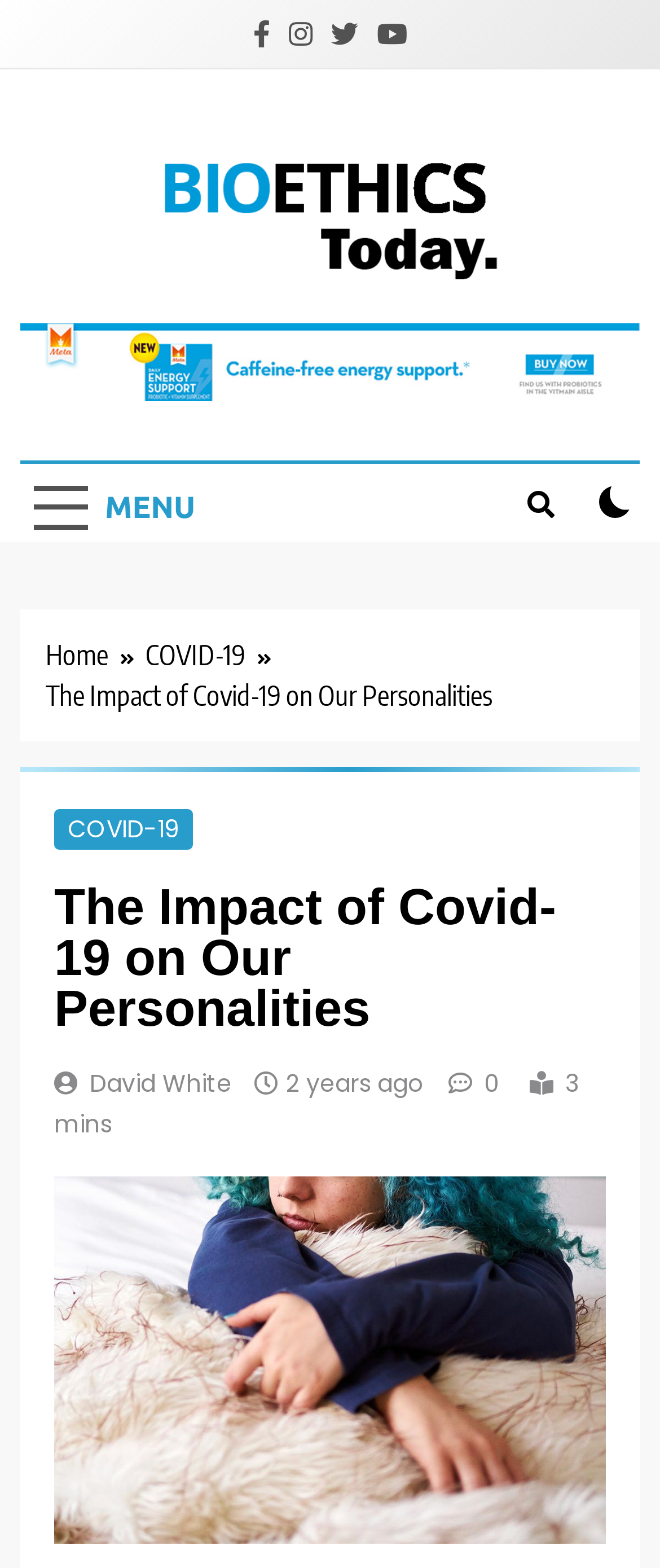Bounding box coordinates should be provided in the format (top-left x, top-left y, bottom-right x, bottom-right y) with all values between 0 and 1. Identify the bounding box for this UI element: Bioethics Today

[0.256, 0.18, 0.926, 0.234]